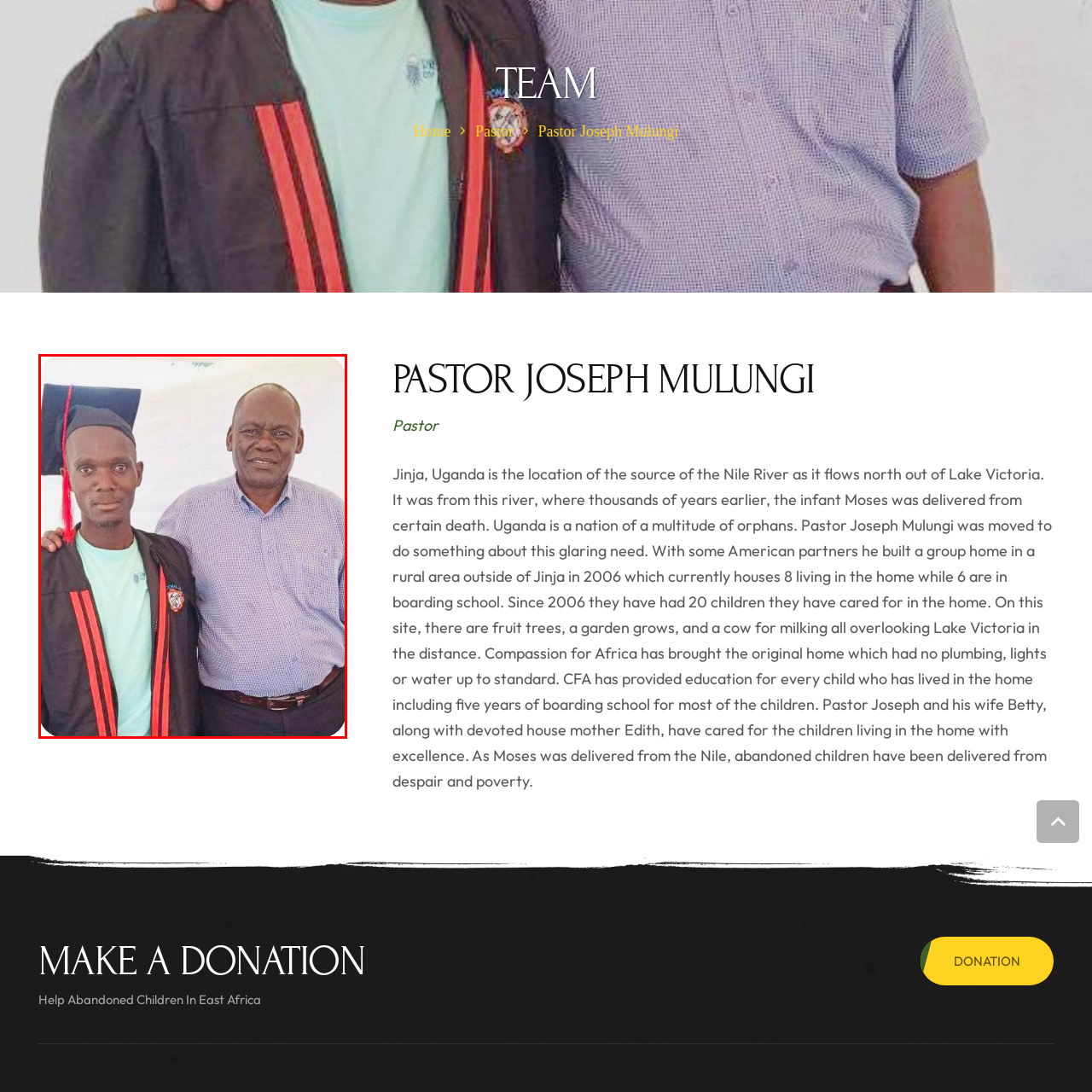Describe the features and objects visible in the red-framed section of the image in detail.

The image features two individuals standing closely together, celebrating a significant milestone. On the left, a young man is dressed in a graduation gown adorned with red and black stripes, along with a graduation cap, symbolizing his recent academic achievement. He appears proud yet humble, wearing a light green t-shirt underneath the gown. Standing beside him is an older man, presumably a mentor or figure of support, dressed in a checkered shirt and black trousers, exuding warmth and guidance. The background is simple, emphasizing the celebratory atmosphere of their moment together, possibly at a graduation event related to educational initiatives supported by Pastor Joseph Mulungi in Uganda. This connection highlights the ongoing efforts to uplift and support children in need through education, fostering hope for a better future.